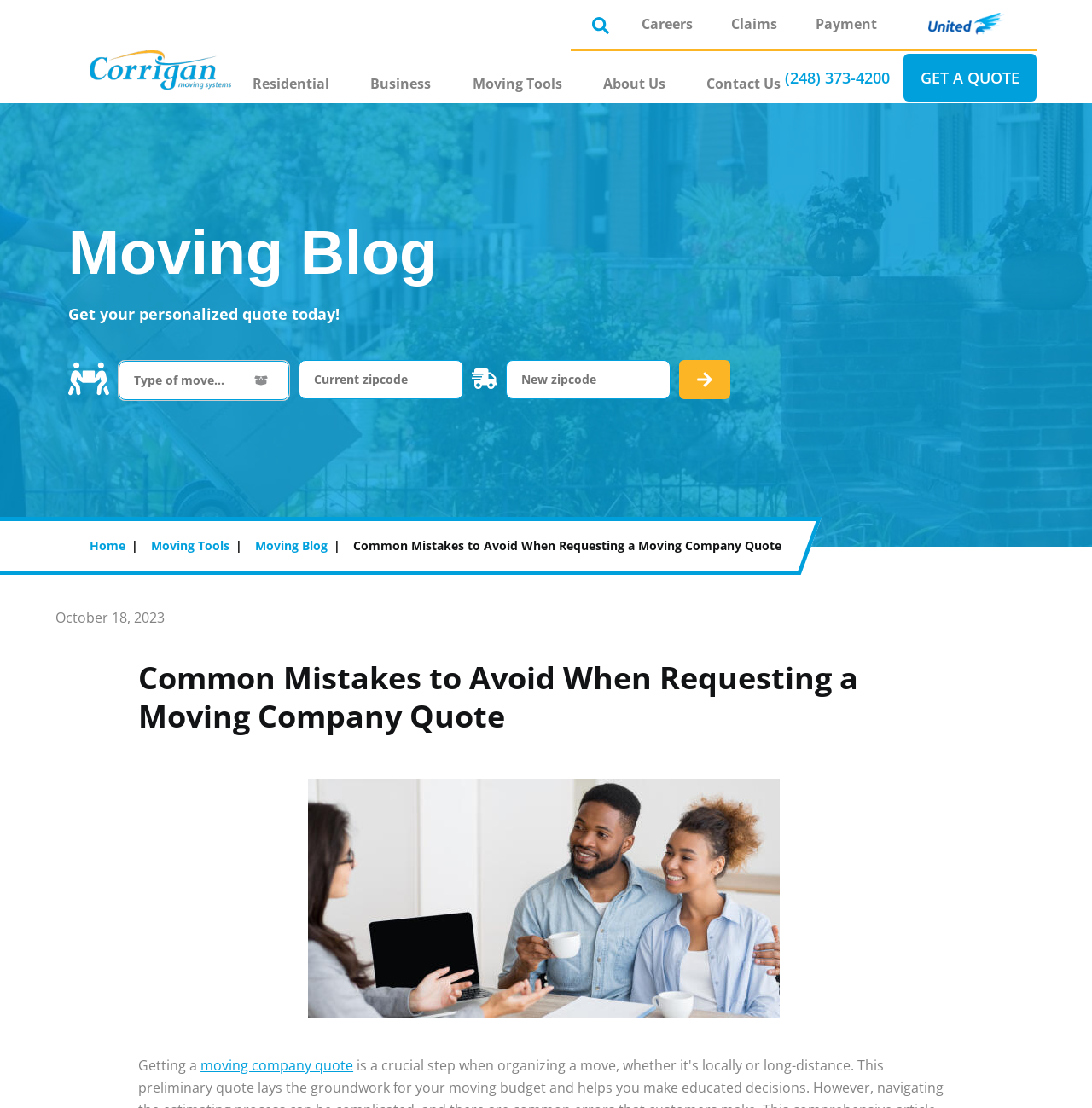Using the details in the image, give a detailed response to the question below:
What is the date mentioned on the webpage?

I found a static text element with the description 'October 18, 2023' located near the top of the webpage, which appears to be a date relevant to the content.